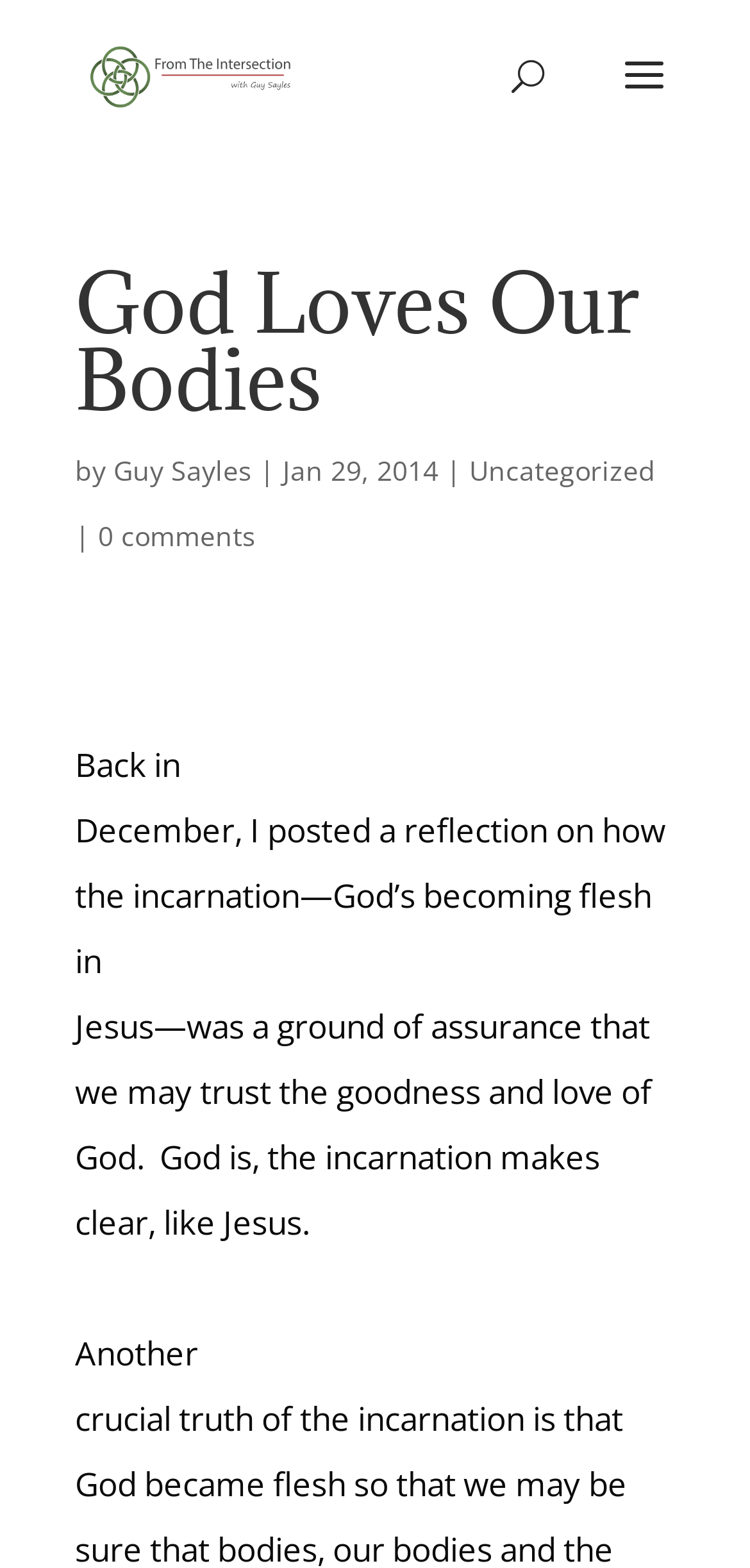Answer the question using only one word or a concise phrase: What is the website name?

From The Intersection